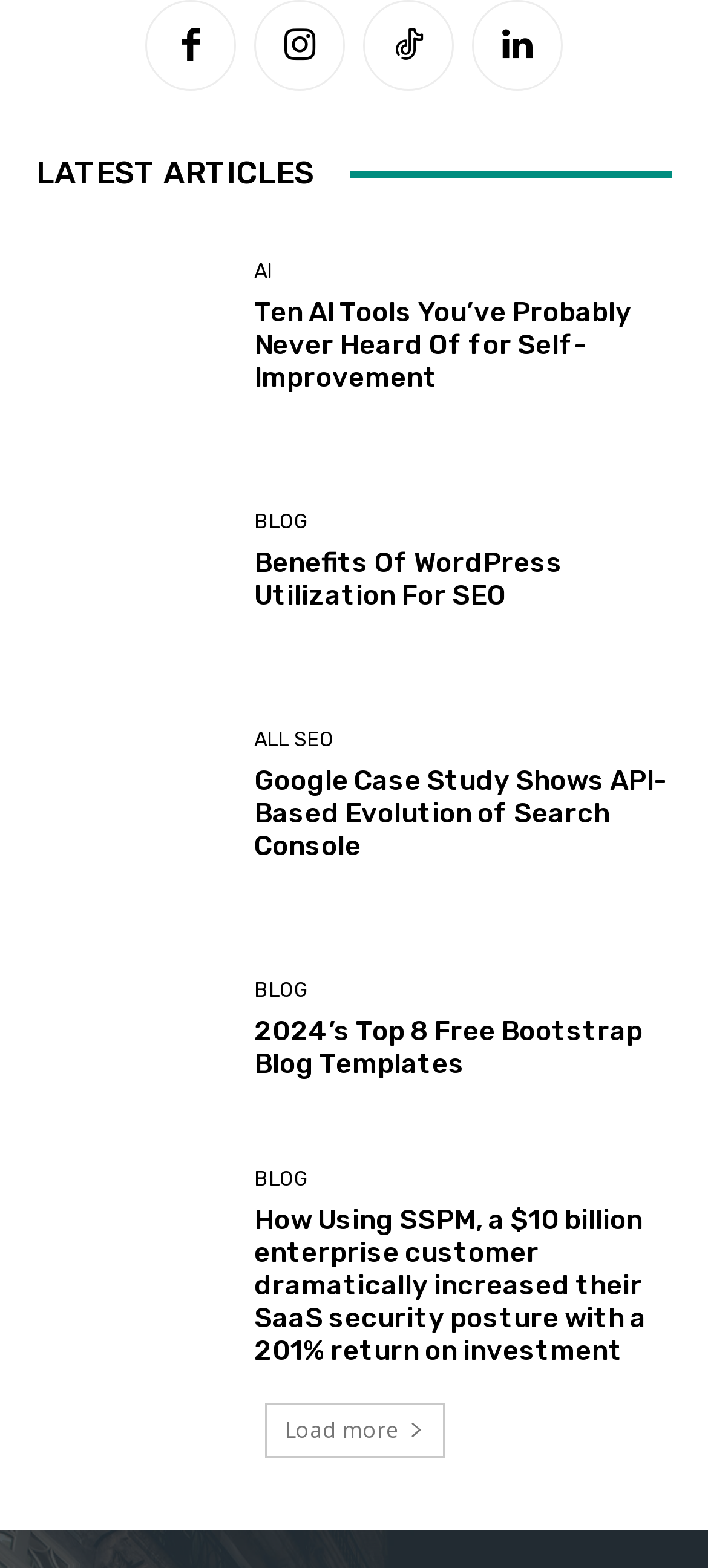How many links are there in the top navigation bar?
Answer the question with a single word or phrase, referring to the image.

4